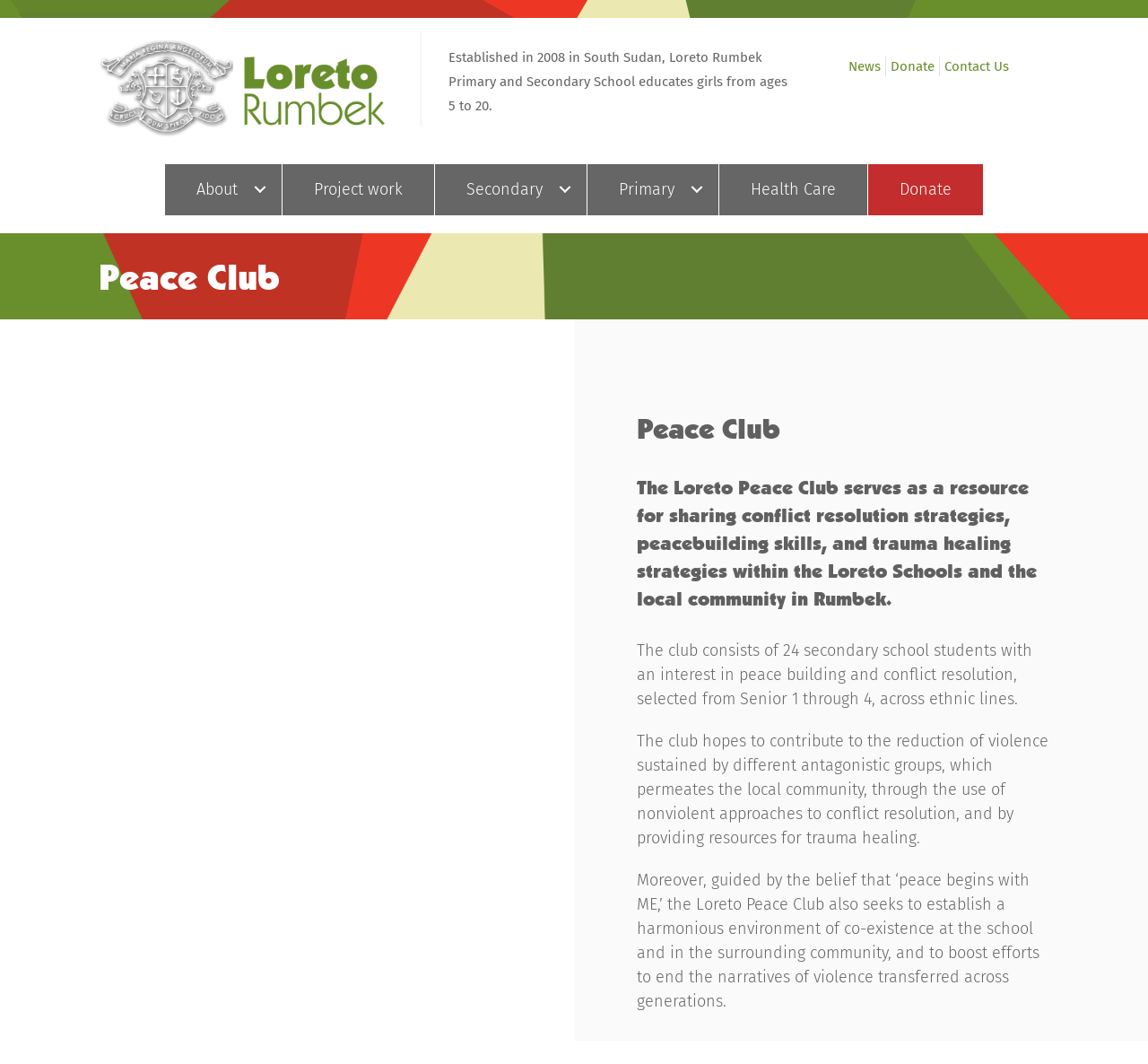Determine the bounding box coordinates of the region to click in order to accomplish the following instruction: "Visit About page". Provide the coordinates as four float numbers between 0 and 1, specifically [left, top, right, bottom].

[0.144, 0.154, 0.245, 0.202]